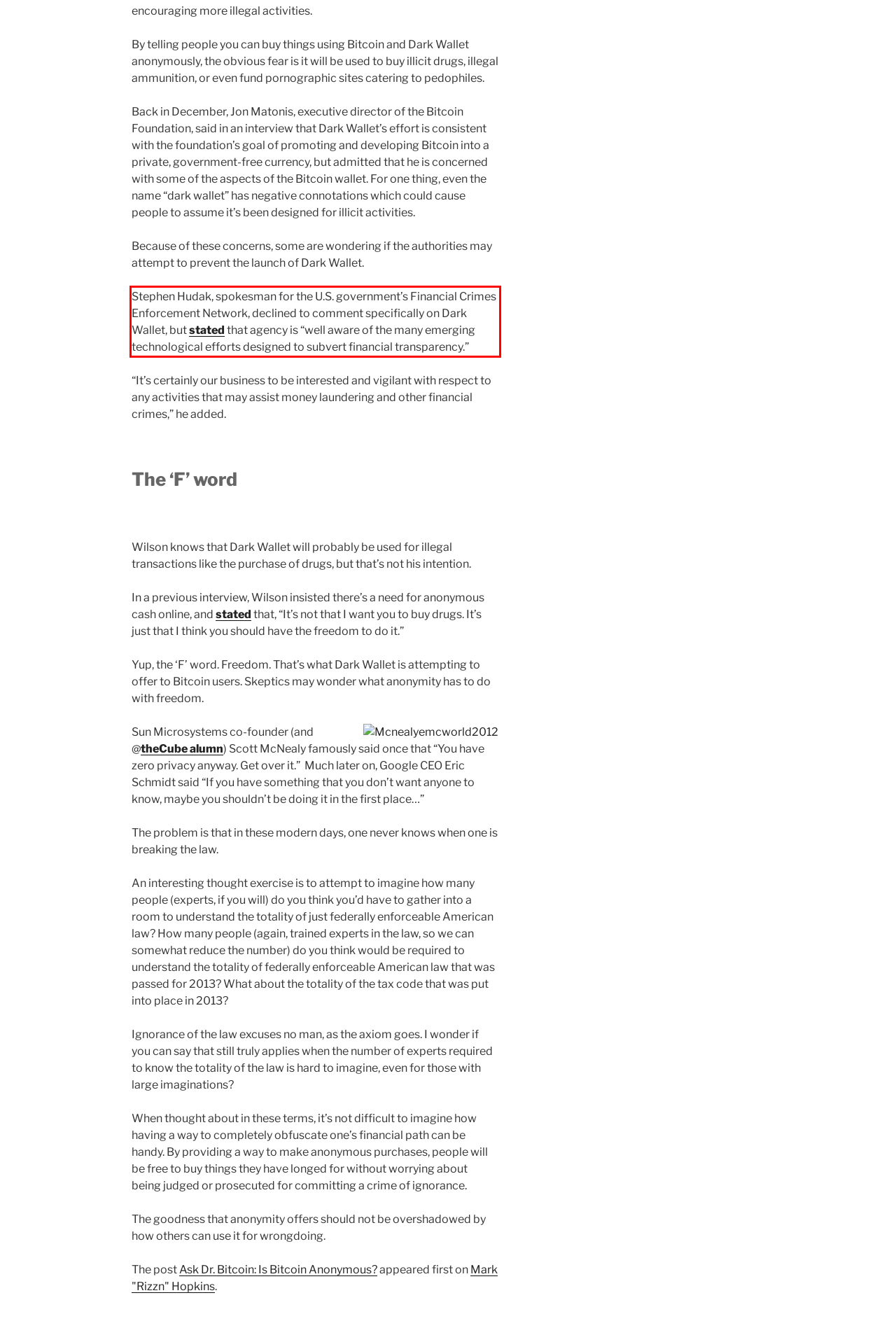Analyze the red bounding box in the provided webpage screenshot and generate the text content contained within.

Stephen Hudak, spokesman for the U.S. government’s Financial Crimes Enforcement Network, declined to comment specifically on Dark Wallet, but stated that agency is “well aware of the many emerging technological efforts designed to subvert financial transparency.”